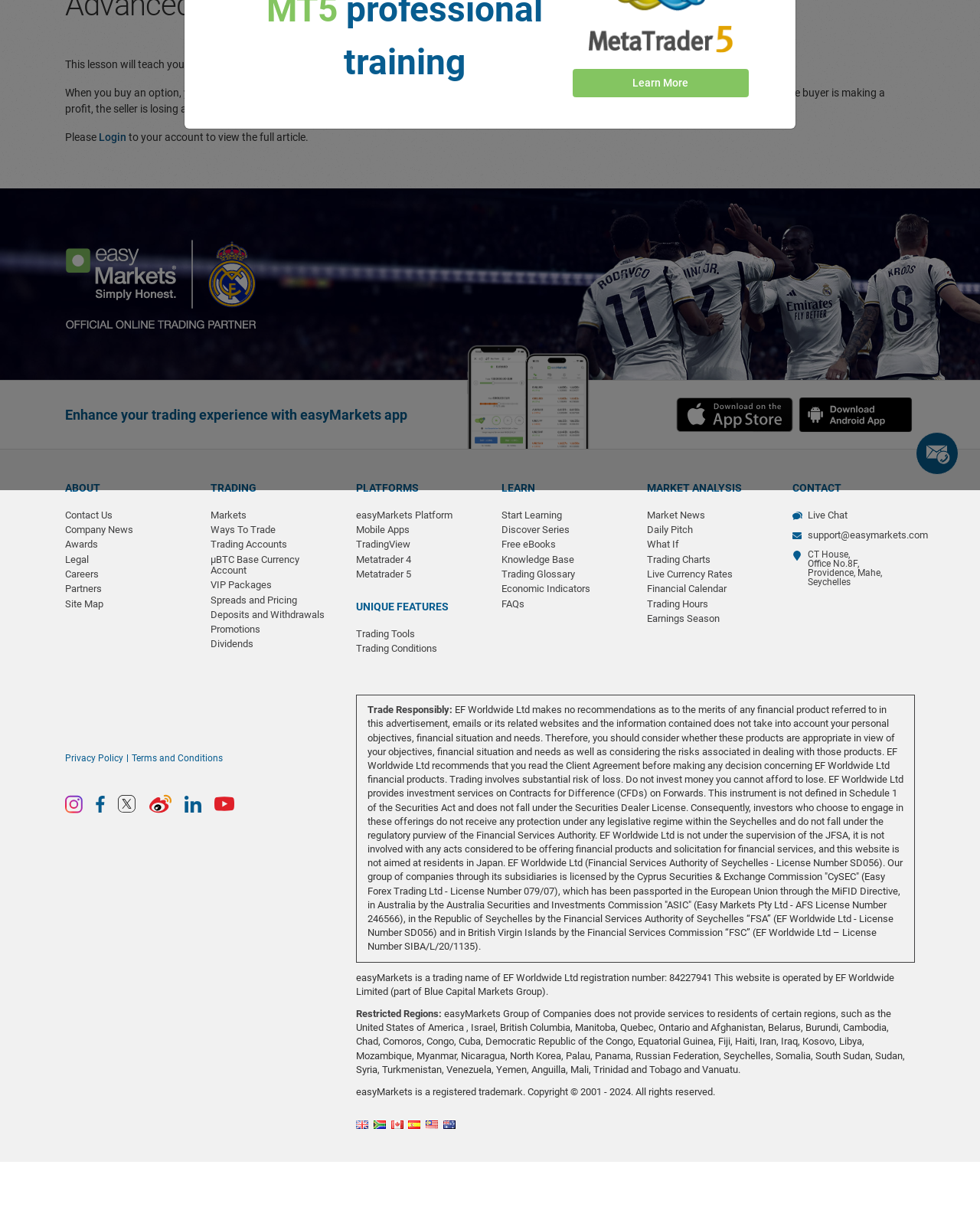Calculate the bounding box coordinates for the UI element based on the following description: "title="easyMarkets on LinkedIn"". Ensure the coordinates are four float numbers between 0 and 1, i.e., [left, top, right, bottom].

[0.188, 0.709, 0.205, 0.723]